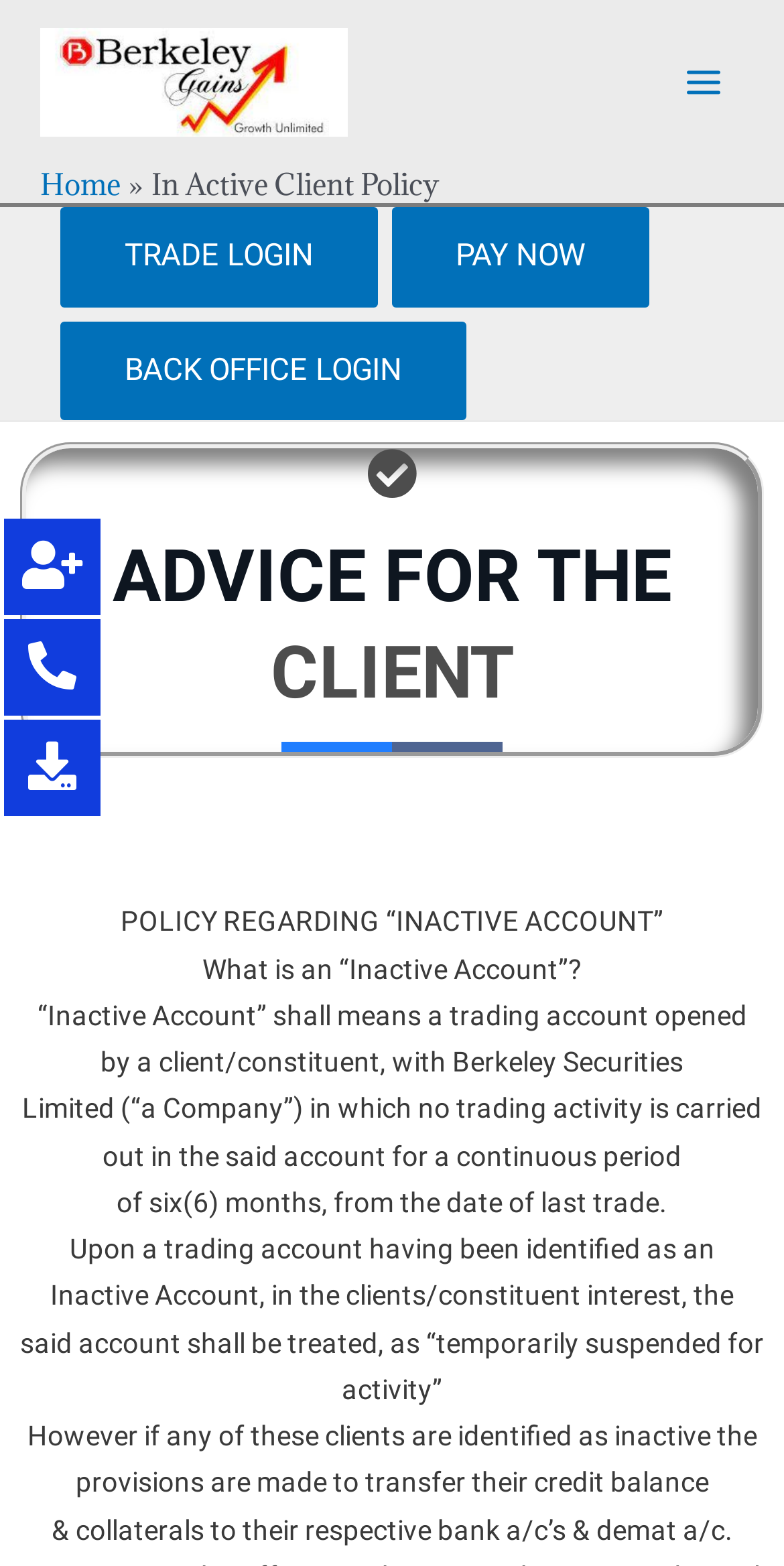Locate the UI element described by BACK OFFICE LOGIN and provide its bounding box coordinates. Use the format (top-left x, top-left y, bottom-right x, bottom-right y) with all values as floating point numbers between 0 and 1.

[0.077, 0.205, 0.595, 0.268]